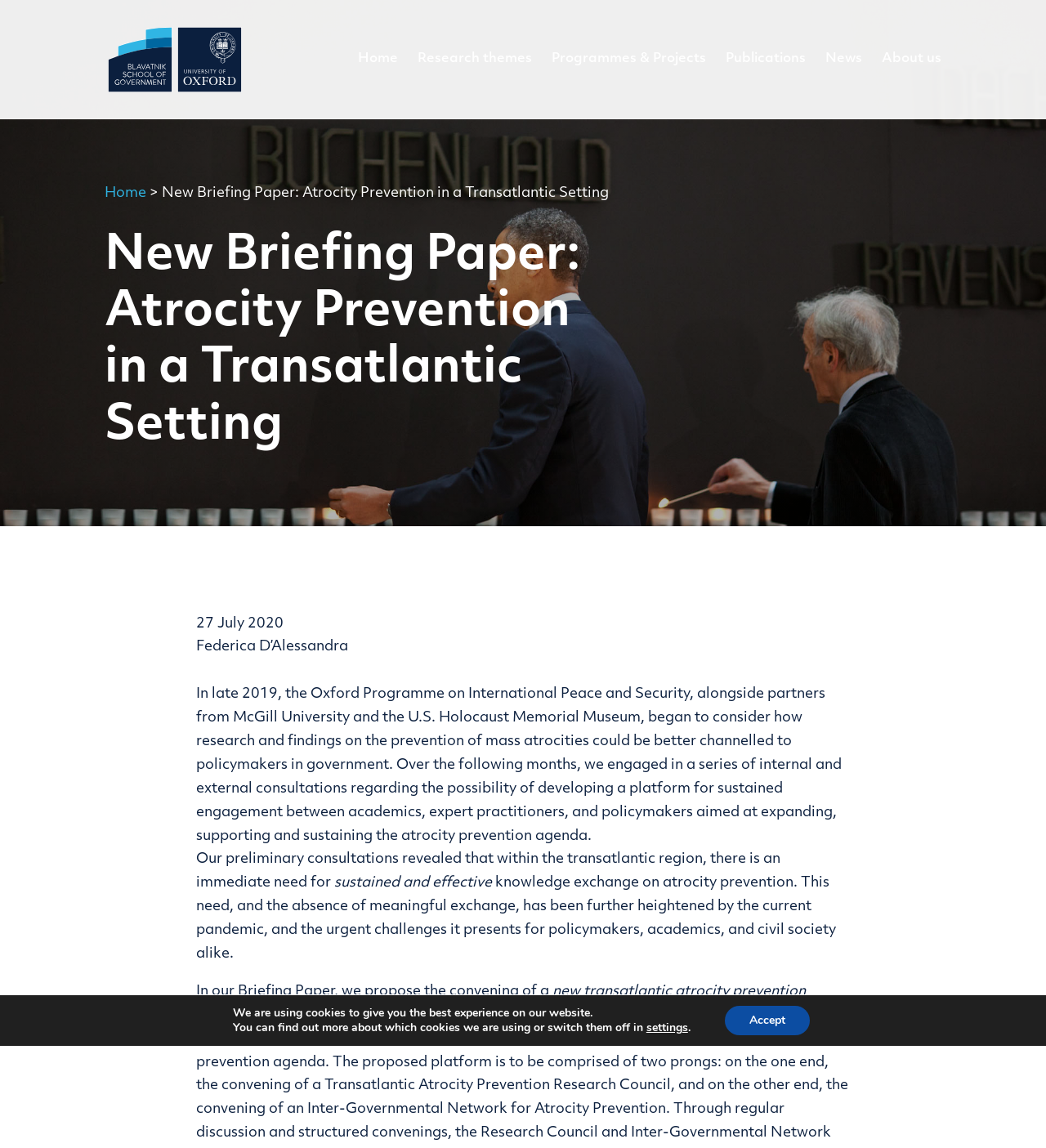Find the bounding box coordinates of the clickable element required to execute the following instruction: "Click on the 'WATCH: Supporters In Pakistan Jersey Cheer For ‘Akhand Bharat’, Others Shout ‘India, India’ After T20 World Cup Match' link". Provide the coordinates as four float numbers between 0 and 1, i.e., [left, top, right, bottom].

None